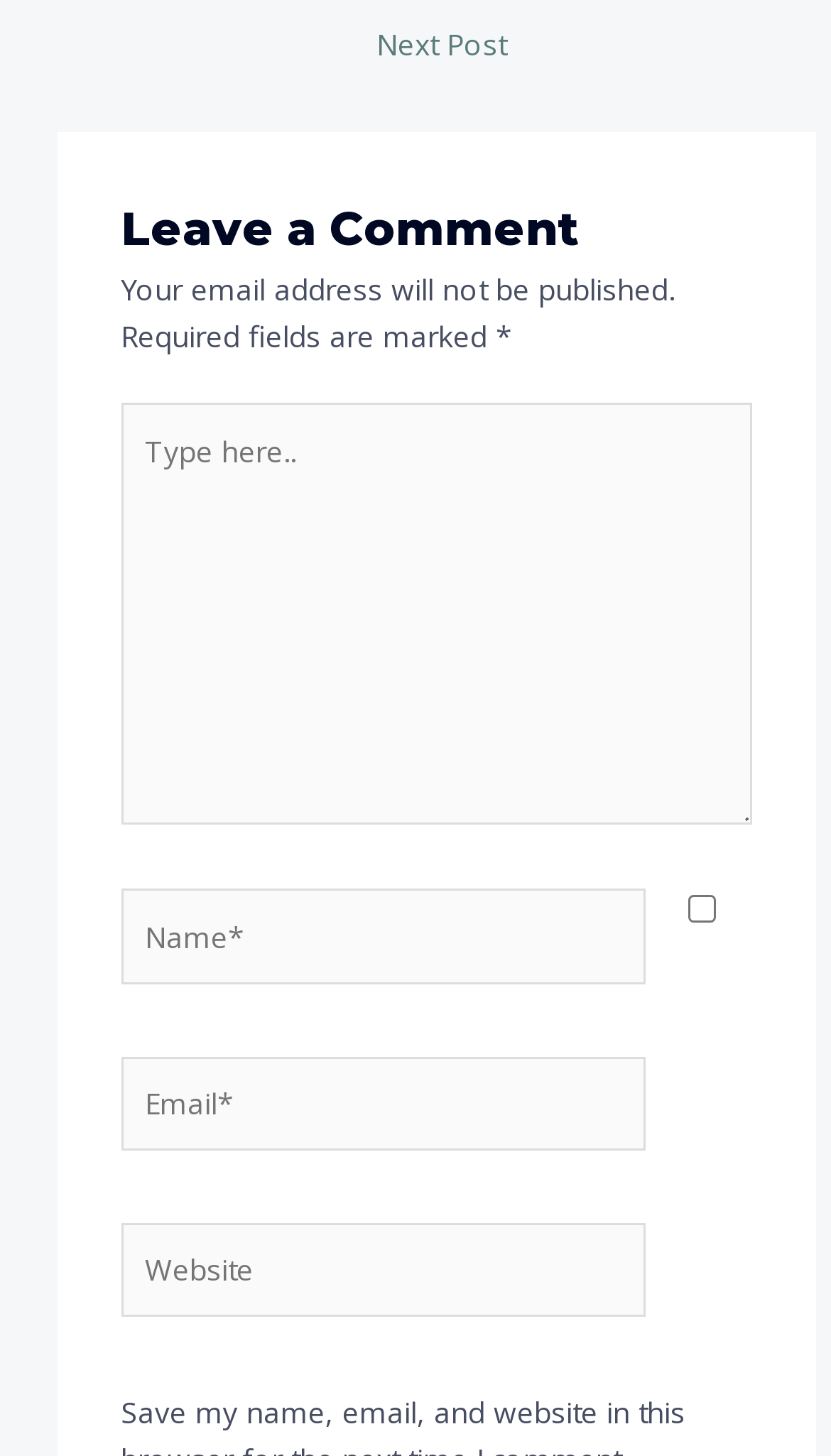Using the description "Next Post →", predict the bounding box of the relevant HTML element.

[0.075, 0.01, 0.986, 0.057]